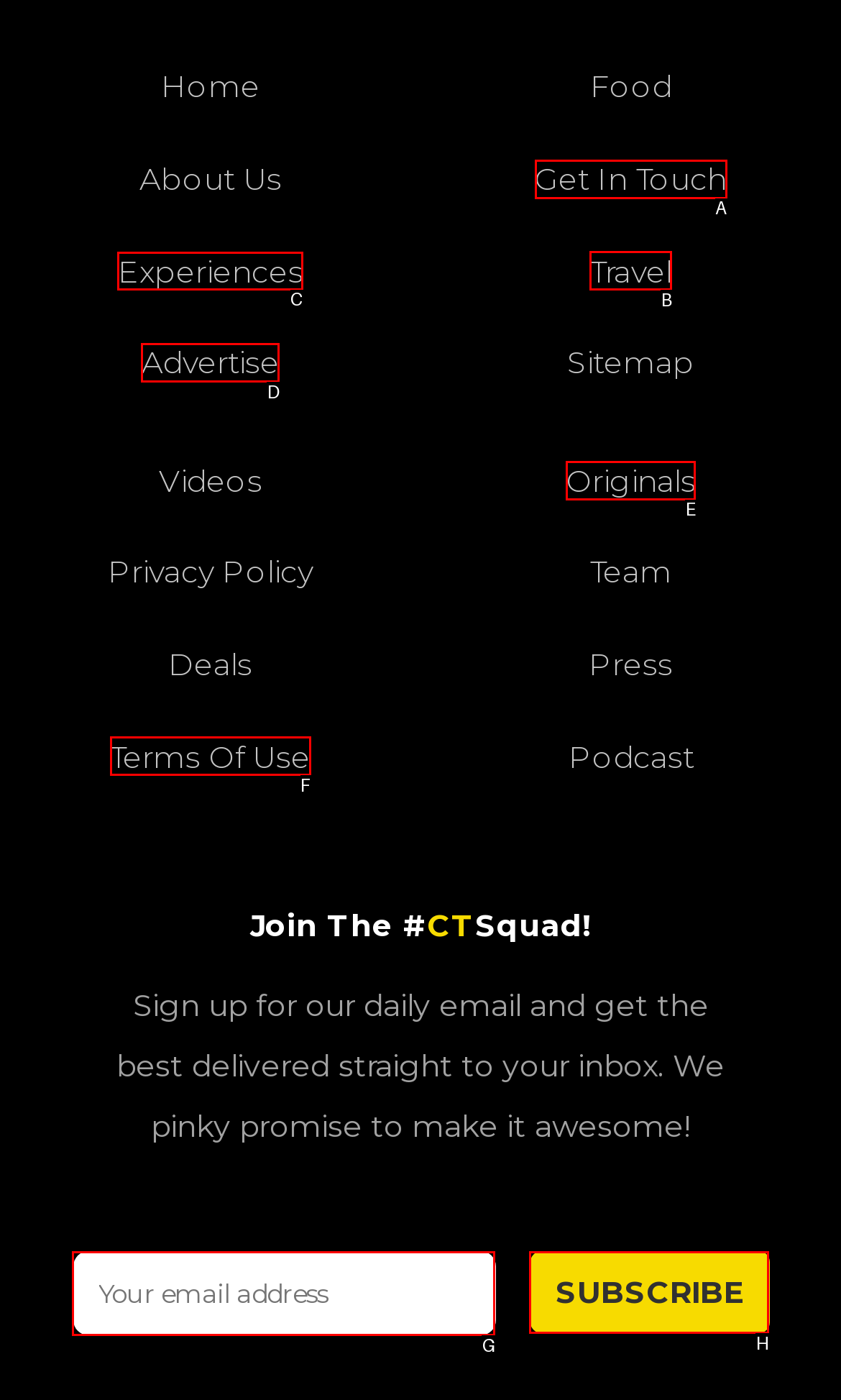Point out the option that needs to be clicked to fulfill the following instruction: Click on the Experiences link
Answer with the letter of the appropriate choice from the listed options.

C